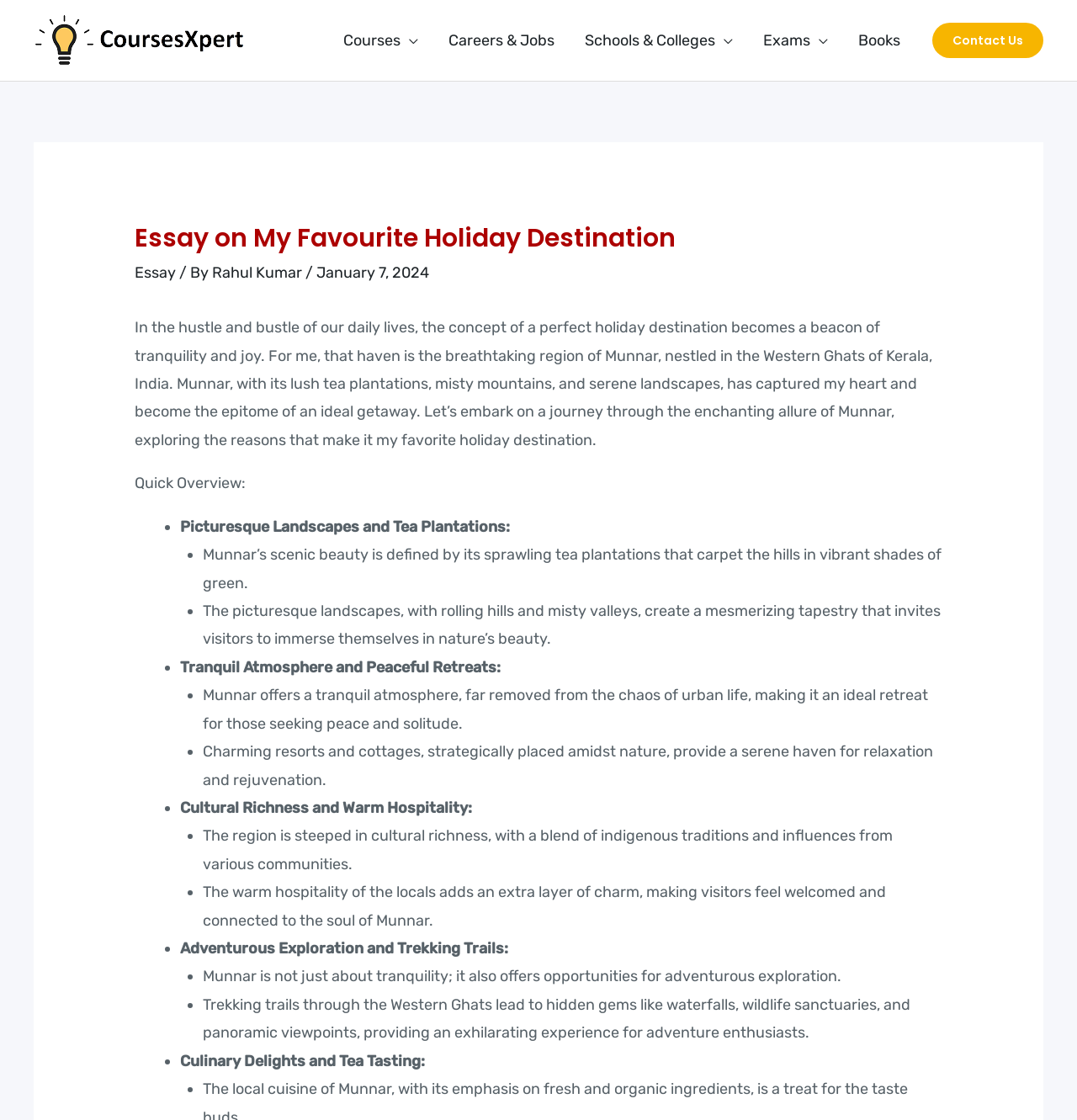Kindly provide the bounding box coordinates of the section you need to click on to fulfill the given instruction: "Read the essay by Rahul Kumar".

[0.197, 0.235, 0.284, 0.252]